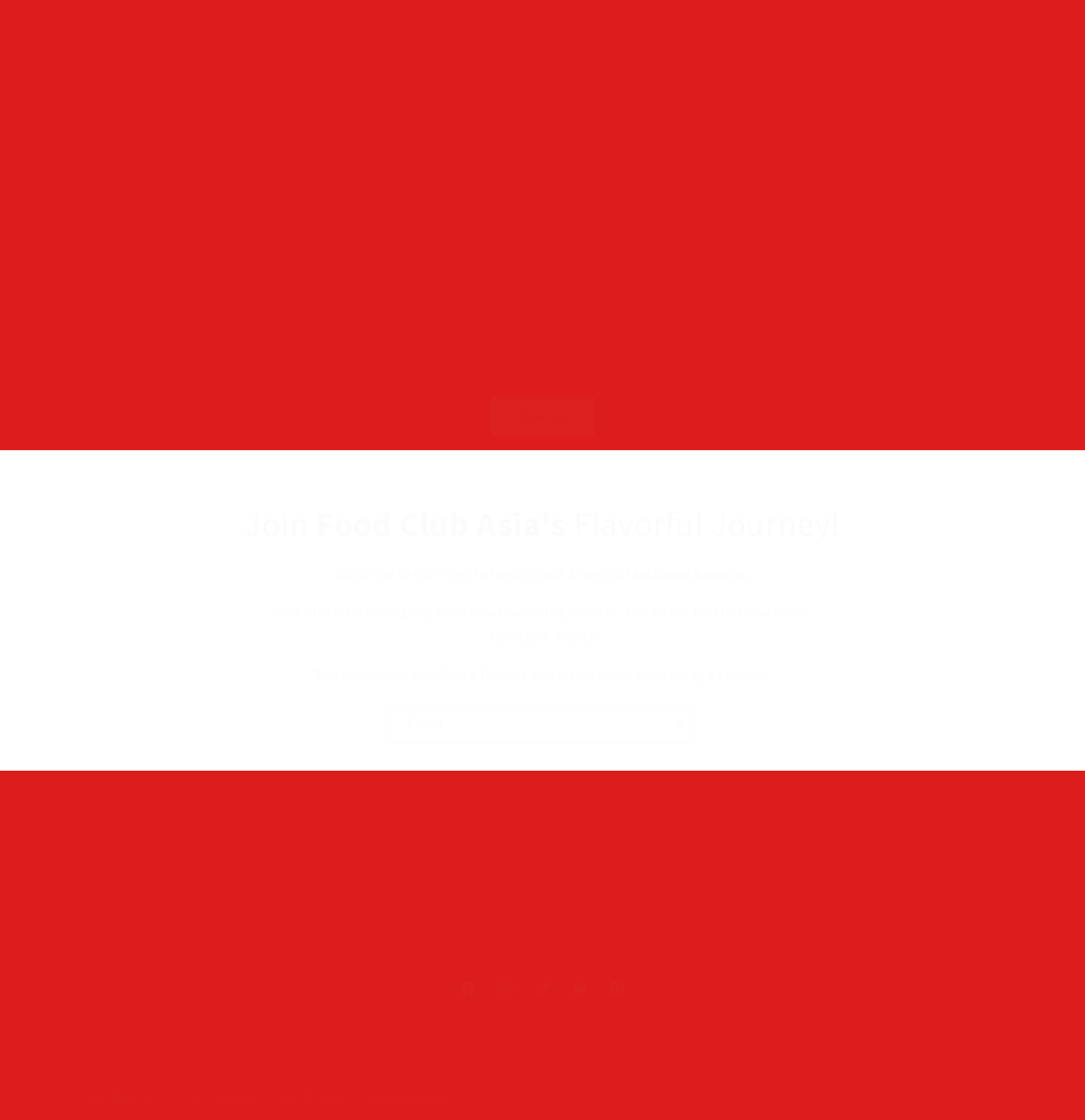Predict the bounding box of the UI element based on the description: "Pinterest". The coordinates should be four float numbers between 0 and 1, formatted as [left, top, right, bottom].

[0.552, 0.866, 0.586, 0.9]